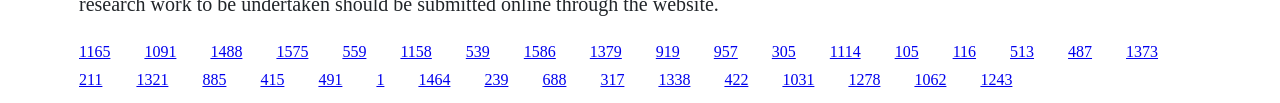From the webpage screenshot, predict the bounding box of the UI element that matches this description: "1278".

[0.663, 0.693, 0.688, 0.858]